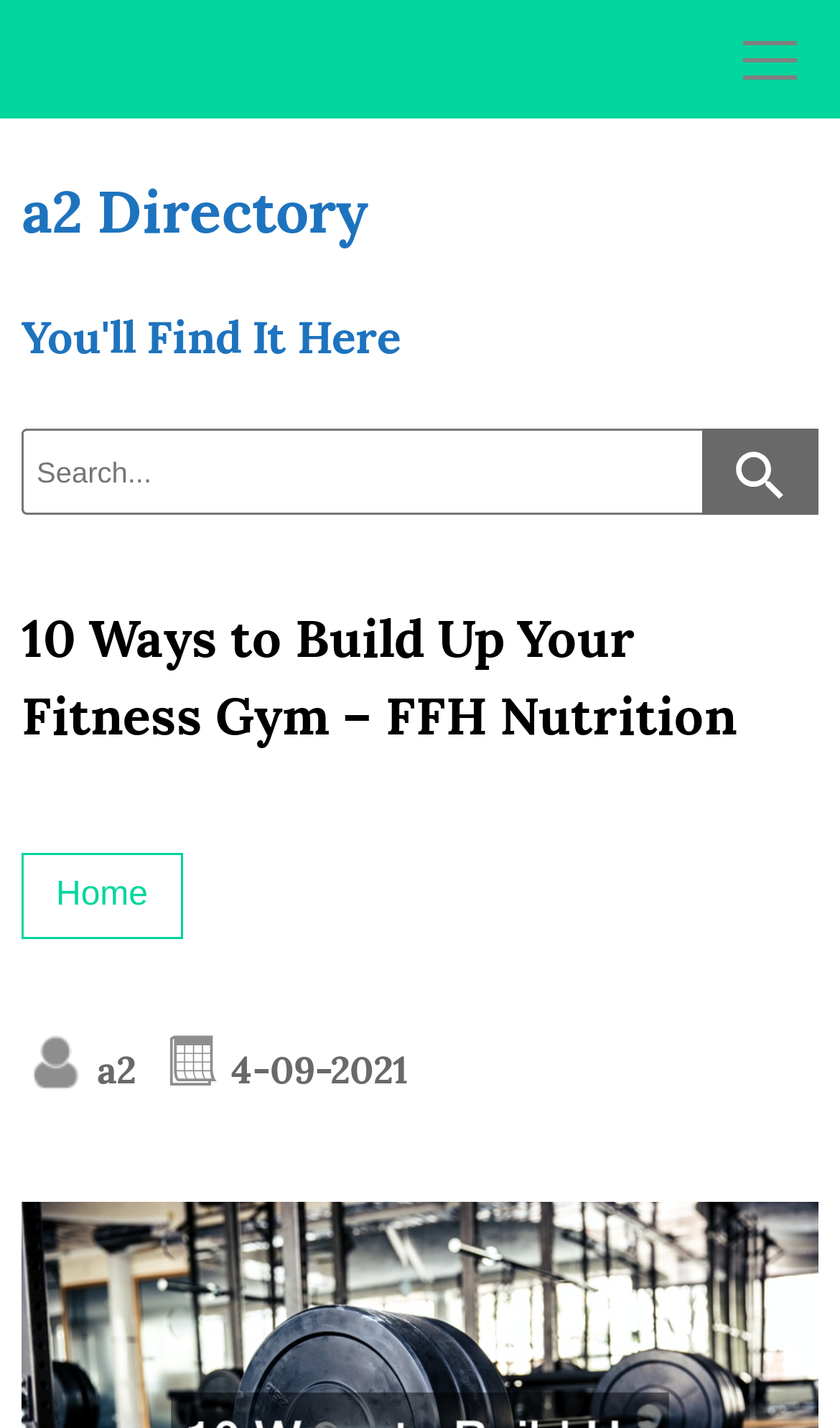Write a detailed summary of the webpage.

The webpage appears to be an article or blog post titled "10 Ways to Build Up Your Fitness Gym - FFH Nutrition" on a directory website called "a2 Directory". 

At the top of the page, there is a button on the right side, and a link with a heading "a2 Directory" and a subheading "You'll Find It Here" on the left side. Below this, there is a search bar with a search icon on the right side and a placeholder text "Search...". 

The main content of the webpage starts with a heading that matches the title of the webpage. Below the title, there are several links, including "Home", "a2", and a date "4-09-2021". 

The meta description mentions a business plan for a gym and fitness center, suggesting that the article may provide guidance or tips on creating a profitable business in the fitness industry.